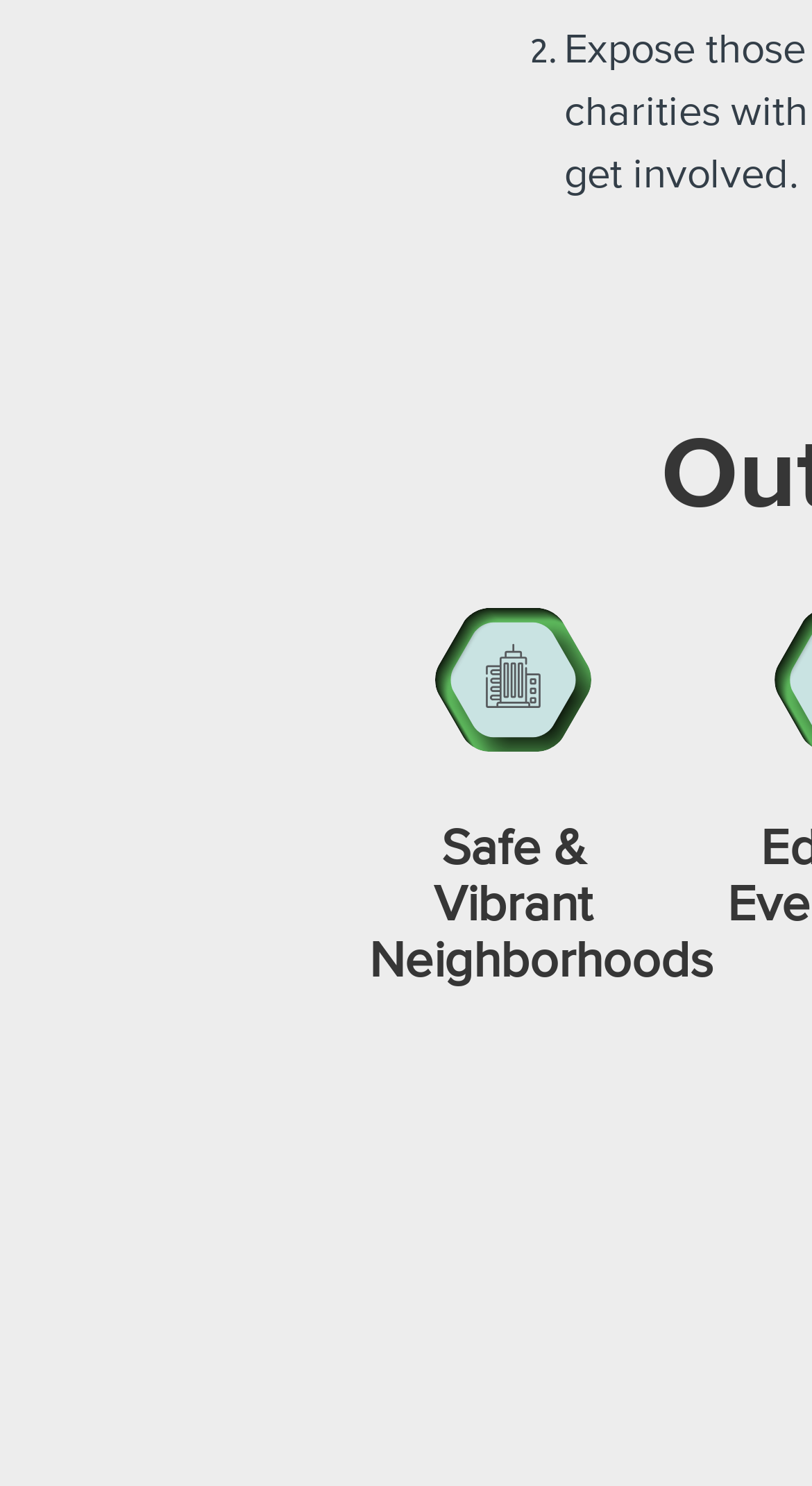Highlight the bounding box of the UI element that corresponds to this description: "Safe & VibrantNeighborhoods".

[0.454, 0.409, 0.809, 0.664]